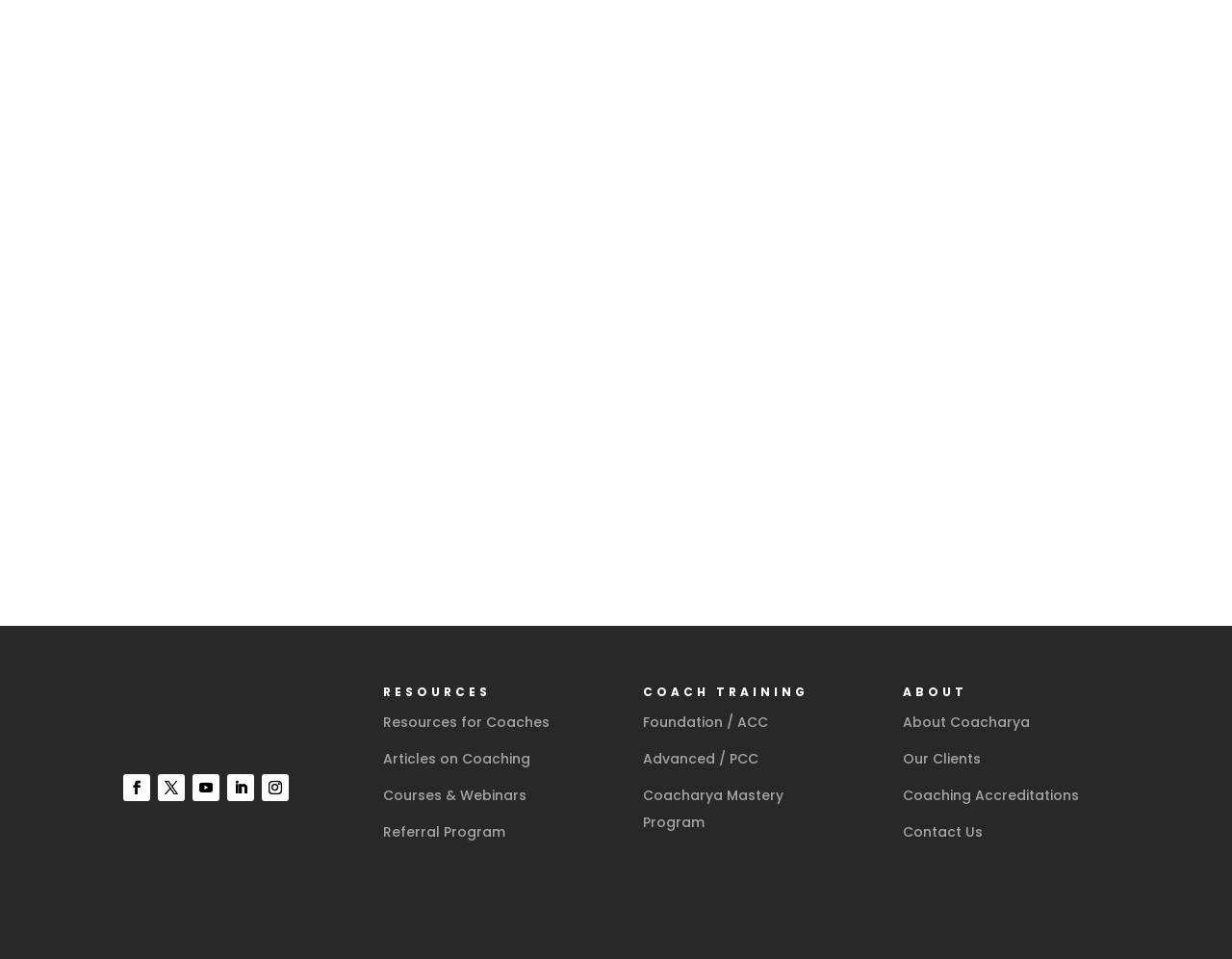What is the date of the article?
Using the details from the image, give an elaborate explanation to answer the question.

I found the date of the article by looking at the StaticText element with the text 'May 8, 2024' which is located at [0.116, 0.517, 0.168, 0.532]